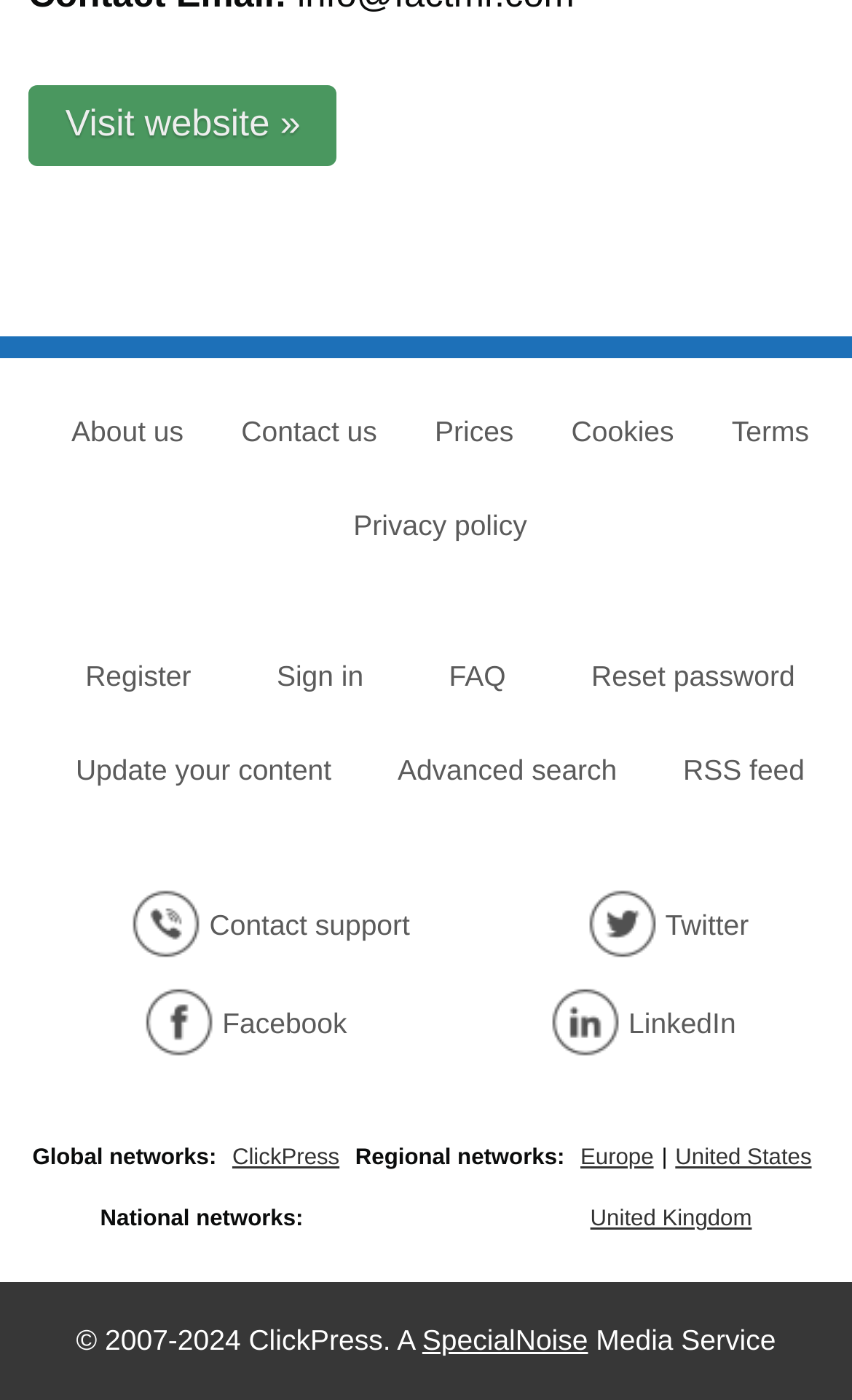What is the purpose of the 'Update your content' link?
Refer to the screenshot and respond with a concise word or phrase.

To update content